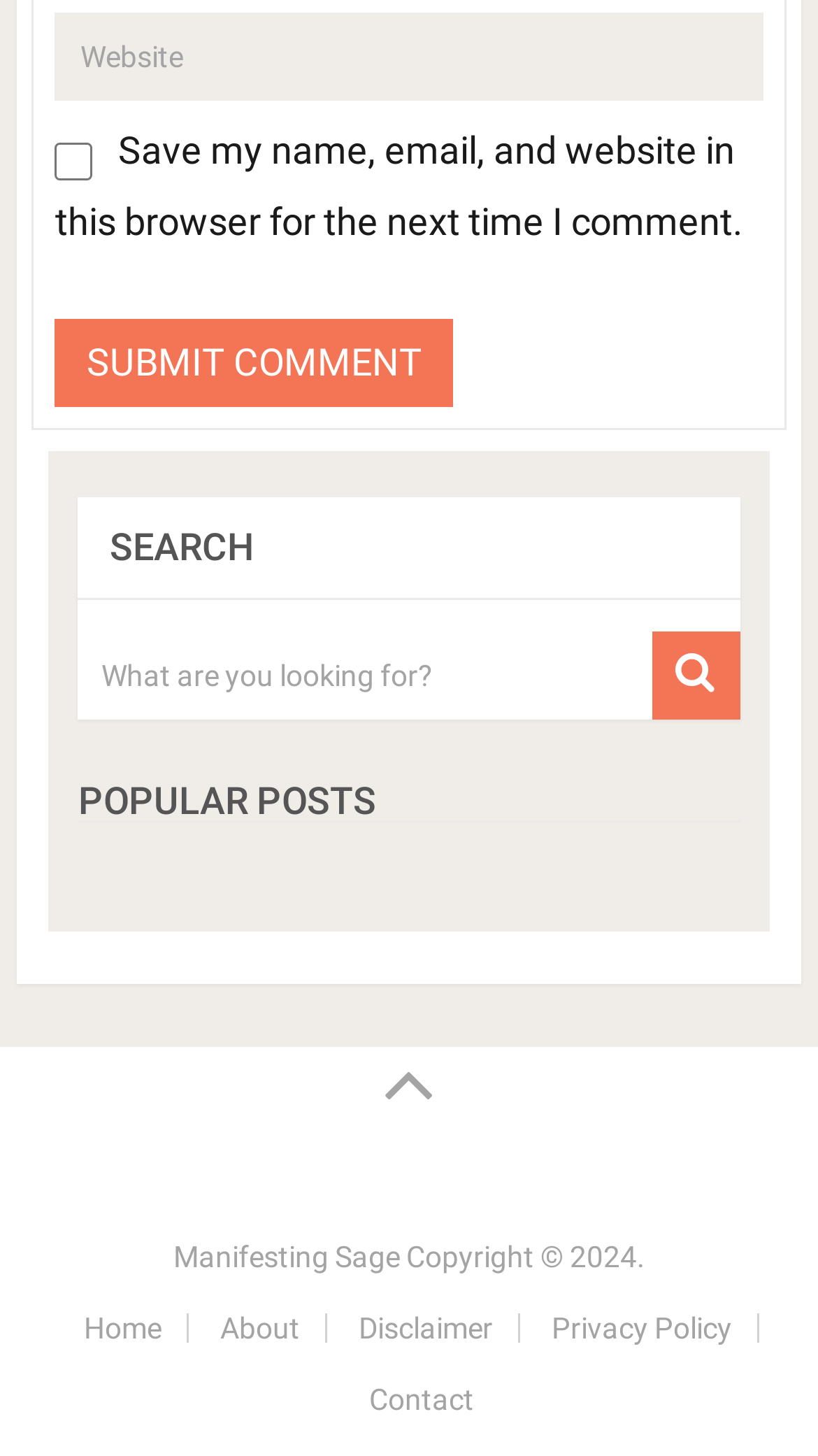Identify the bounding box coordinates of the area you need to click to perform the following instruction: "search for something".

[0.096, 0.433, 0.904, 0.494]